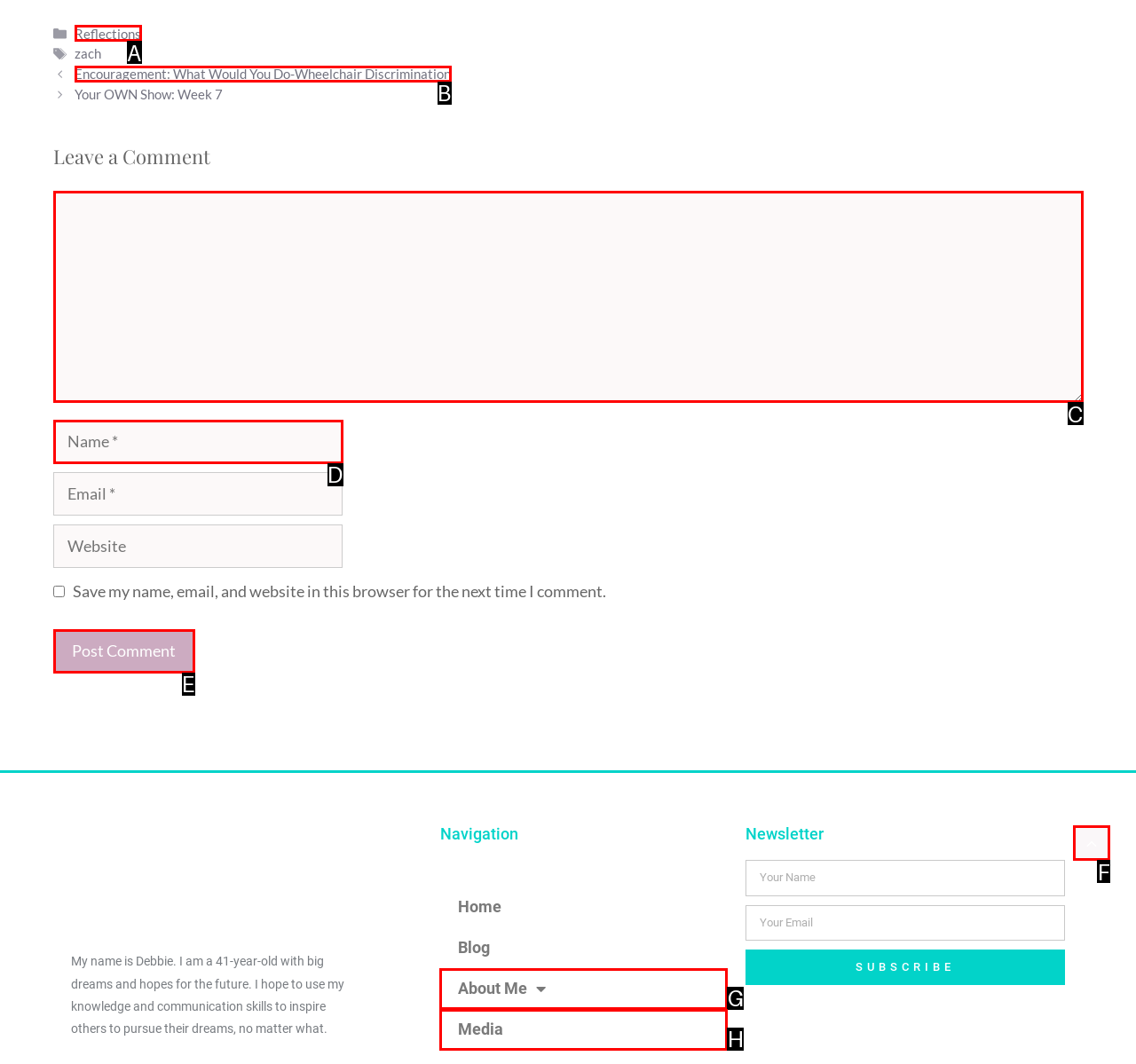Select the letter associated with the UI element you need to click to perform the following action: Scroll back to top
Reply with the correct letter from the options provided.

F